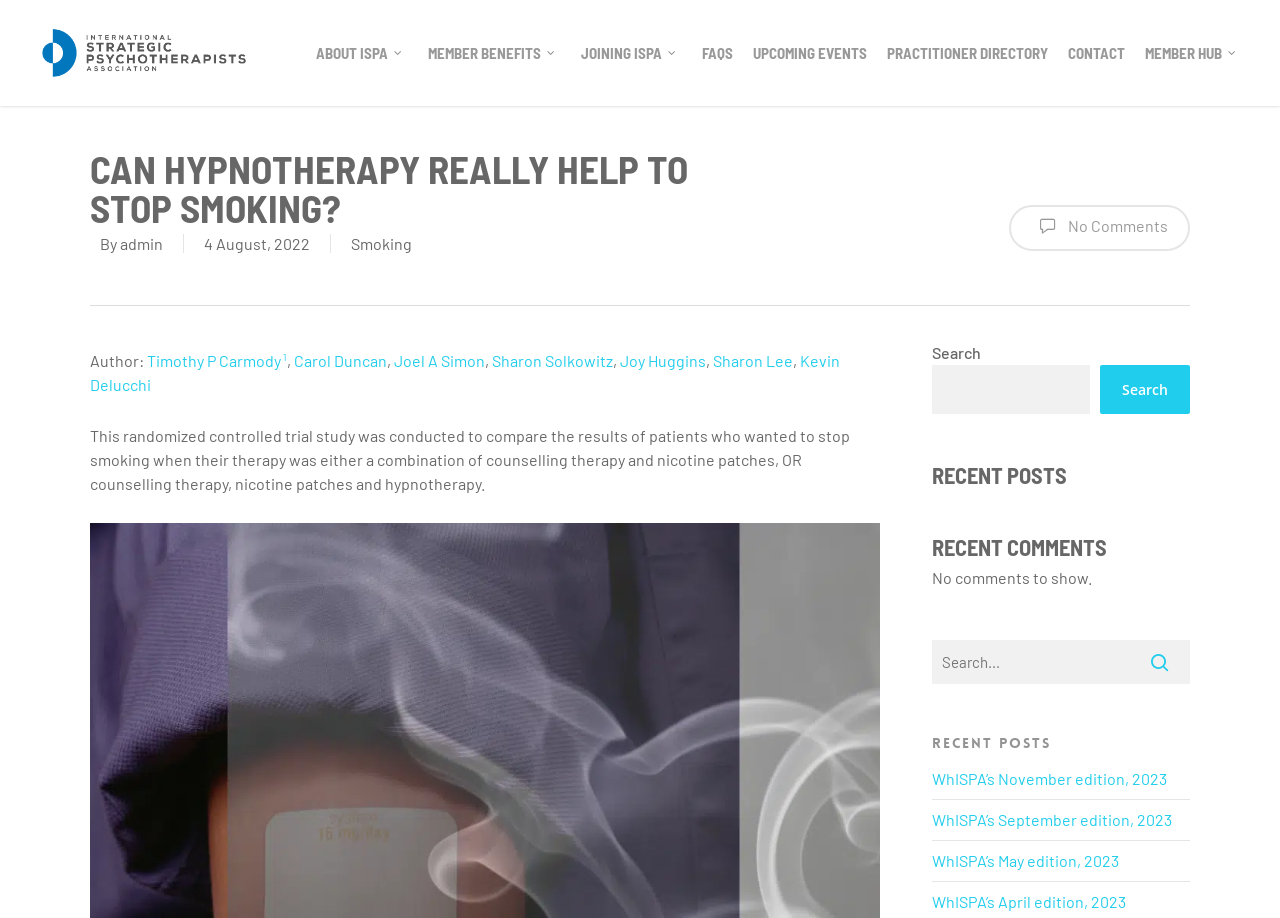Determine the bounding box coordinates of the clickable element to achieve the following action: 'Search for a keyword'. Provide the coordinates as four float values between 0 and 1, formatted as [left, top, right, bottom].

[0.728, 0.371, 0.93, 0.451]